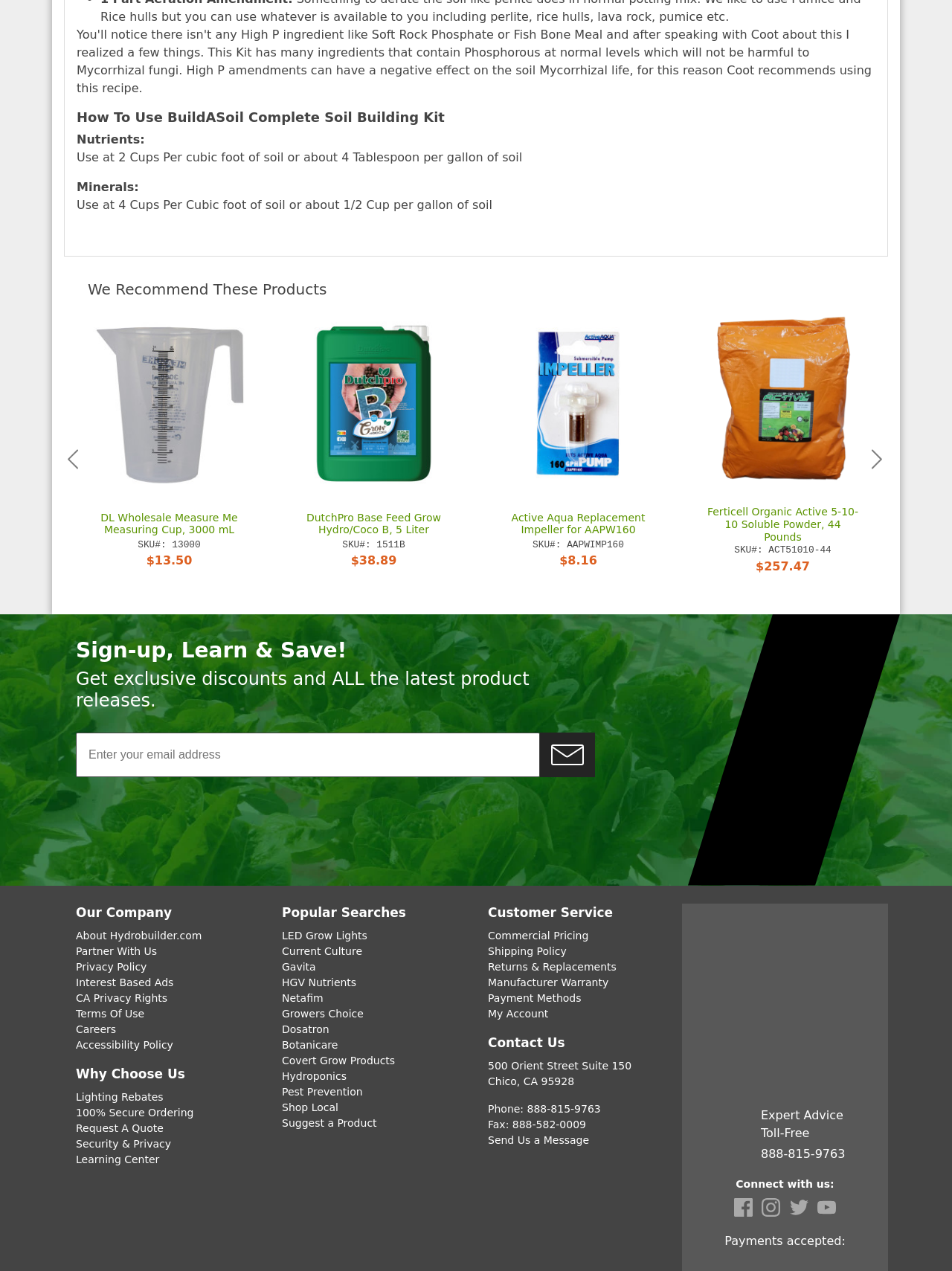What is the purpose of the textbox?
Give a comprehensive and detailed explanation for the question.

The textbox is located next to the button 'Subscribe', and its purpose is likely to input an email address or other information to subscribe to a newsletter or promotional emails.